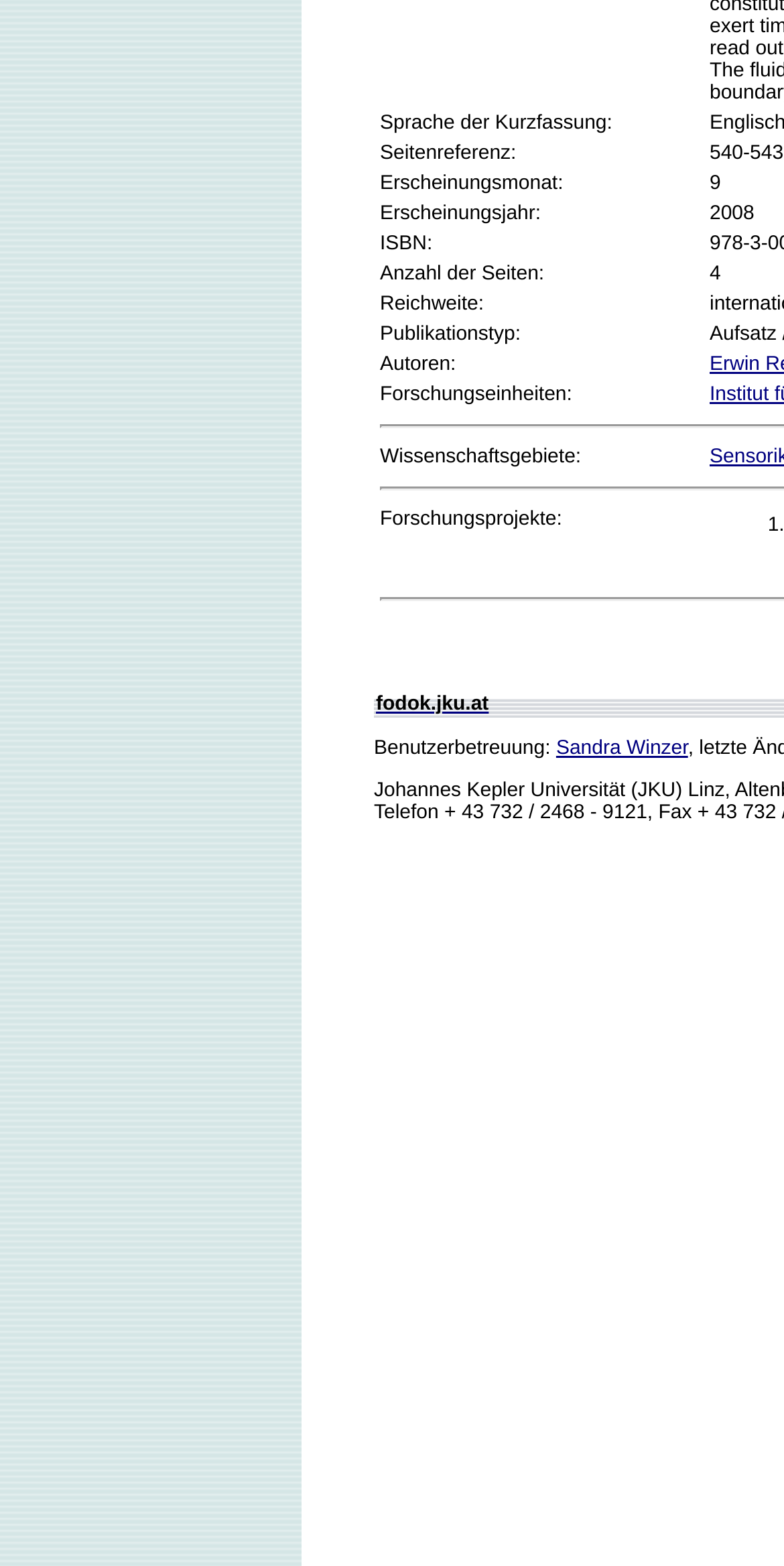From the given element description: "Wix.com", find the bounding box for the UI element. Provide the coordinates as four float numbers between 0 and 1, in the order [left, top, right, bottom].

None